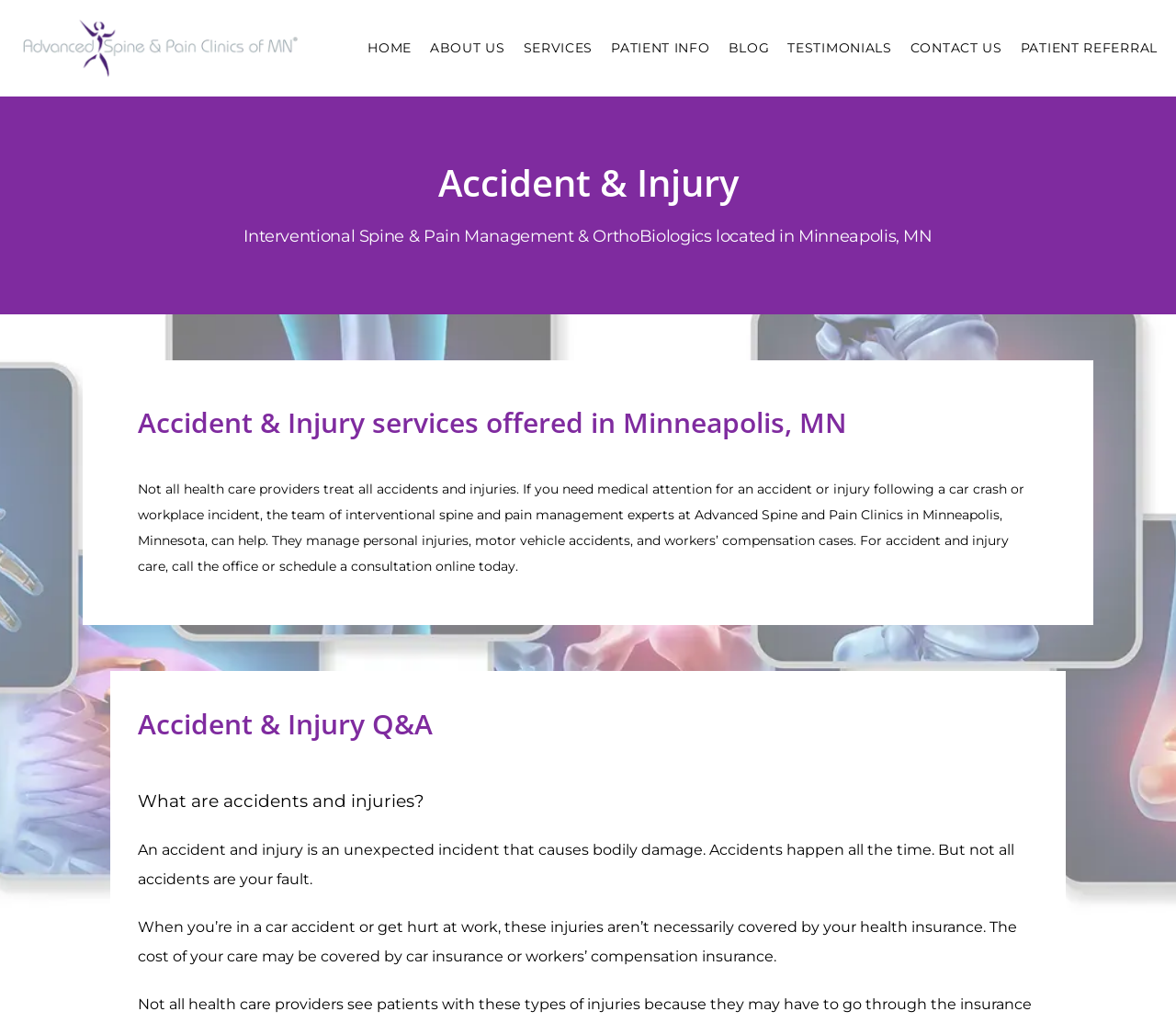Produce an extensive caption that describes everything on the webpage.

The webpage is about Advanced Spine and Pain Clinics, a medical service provider specializing in Interventional Spine & Pain Management & OrthoBiologics, particularly for accident and injury cases in Minneapolis, MN. 

At the top left corner, there is a logo image of Baton Rouge Perio. Next to it, there are seven navigation links: HOME, ABOUT US, SERVICES, PATIENT INFO, BLOG, TESTIMONIALS, and CONTACT US, followed by a PATIENT REFERRAL link. 

Below the navigation links, there are two main sections. The first section has a heading "Accident & Injury" and a brief description of the clinic's services. The second section has a heading "Accident & Injury services offered in Minneapolis, MN" and provides more detailed information about the services, including personal injuries, motor vehicle accidents, and workers' compensation cases. 

Further down, there is a section with a heading "Accident & Injury Q&A" that answers questions about accidents and injuries, such as what they are and how they are covered by insurance.